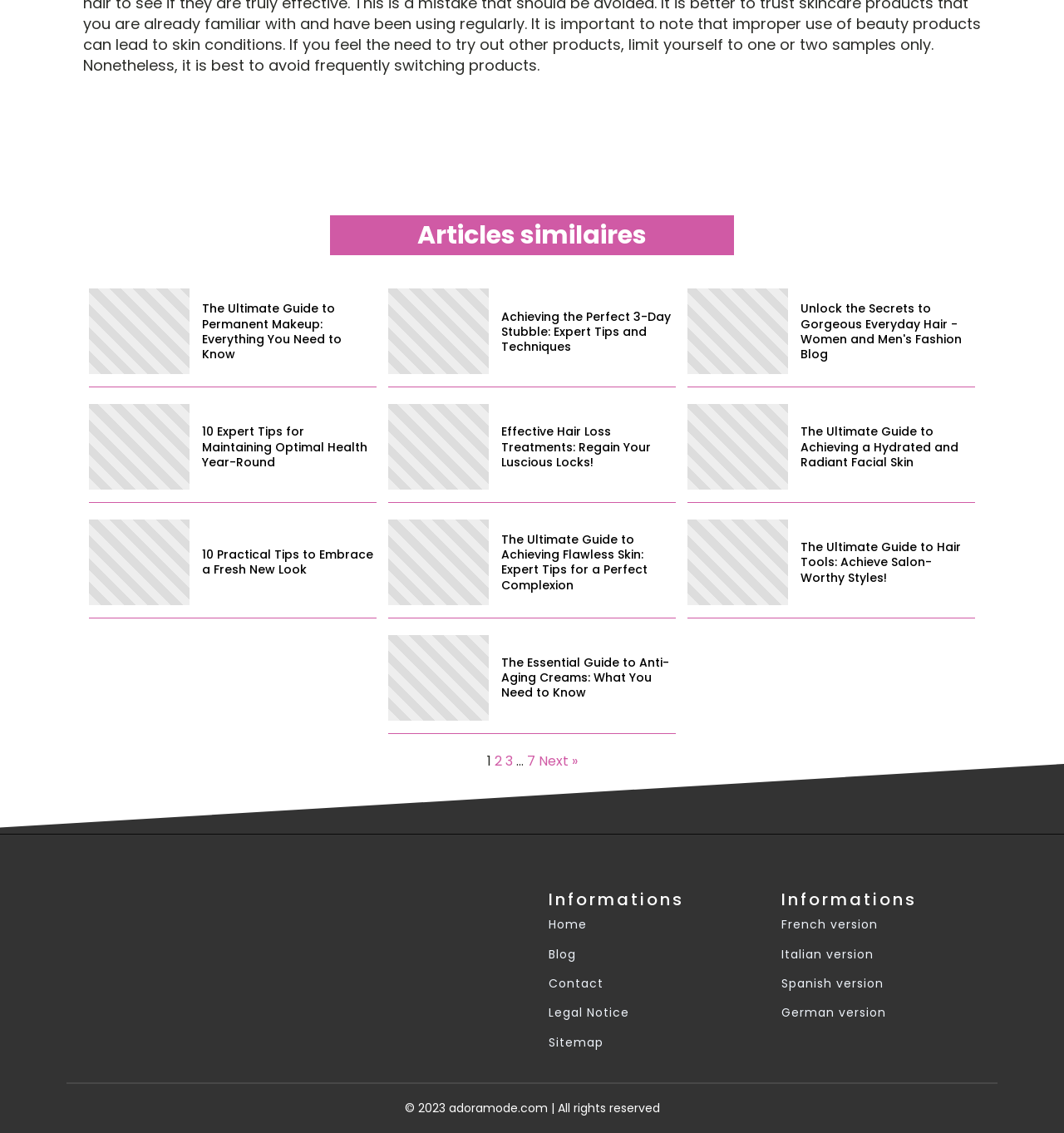Locate the bounding box coordinates of the UI element described by: "alt="Adoramode.com"". The bounding box coordinates should consist of four float numbers between 0 and 1, i.e., [left, top, right, bottom].

[0.146, 0.835, 0.378, 0.871]